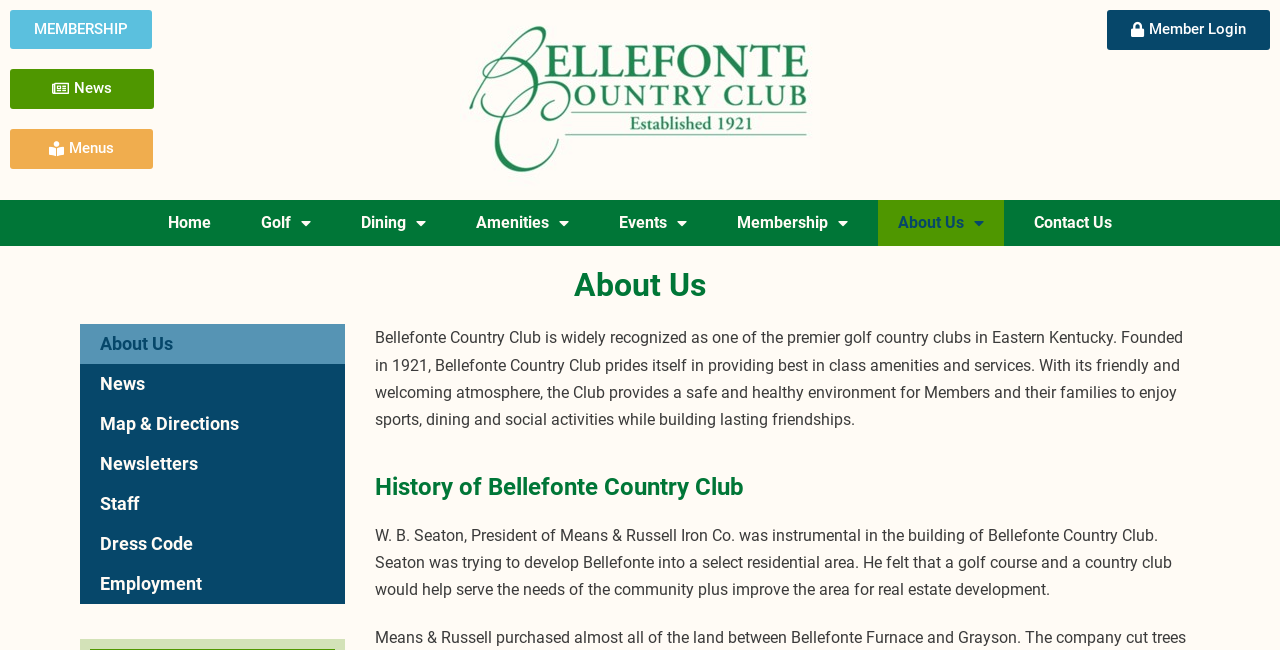Please find the bounding box coordinates (top-left x, top-left y, bottom-right x, bottom-right y) in the screenshot for the UI element described as follows: Member Login

[0.865, 0.015, 0.992, 0.077]